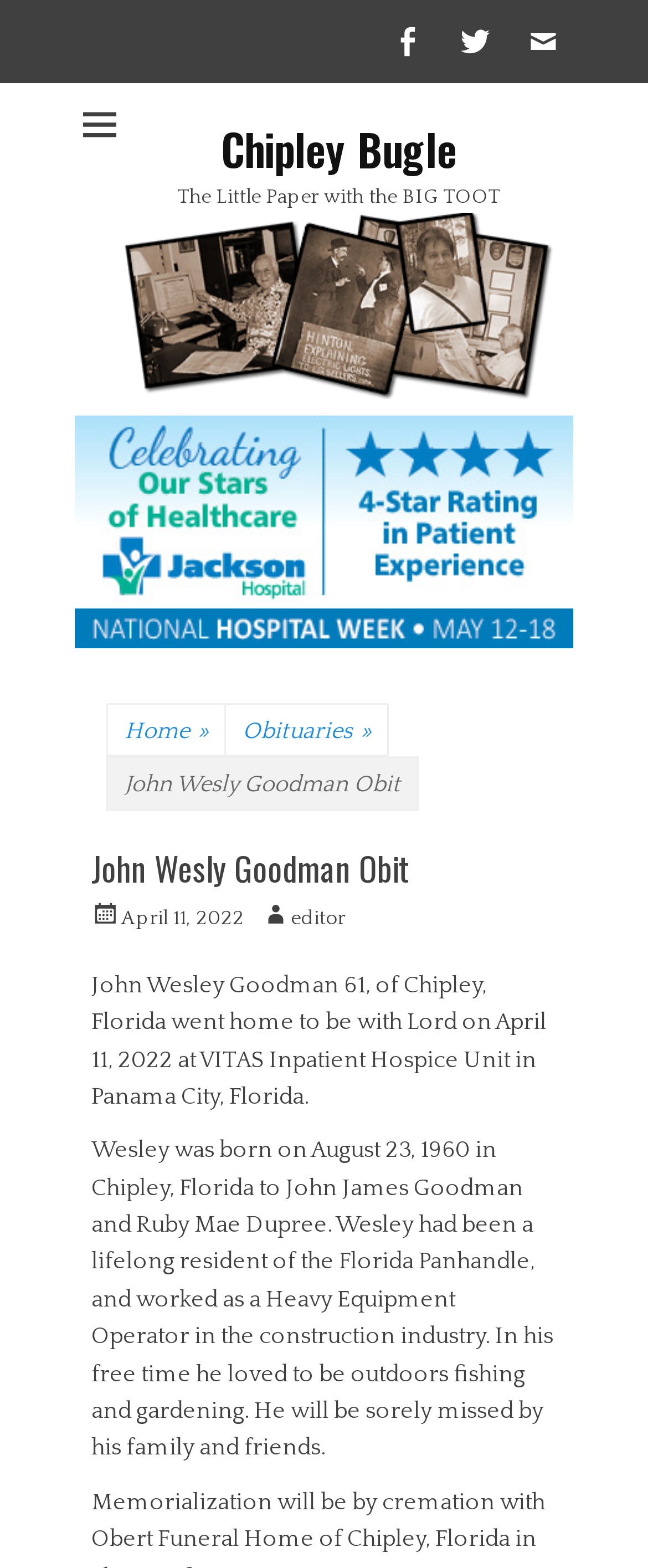Provide a thorough description of the webpage's content and layout.

The webpage is an obituary page for John Wesly Goodman, featuring a prominent heading with his name at the top center of the page. Below the heading, there is a section with the date "April 11, 2022" and the author "editor" listed. 

To the top right of the page, there are three social media links: Facebook, Twitter, and Email. On the top left, there is a link to "Chipley Bugle" with an accompanying image. 

Above the obituary text, there is a banner with the text "The Little Paper with the BIG TOOT" and a link to "Chipley Bugle" below it. 

The obituary text is divided into two paragraphs, describing John Wesly Goodman's life, including his birth, occupation, and hobbies. The text is centered on the page, with a clear and concise layout.

At the top of the page, there is a navigation menu with links to "Home" and "Obituaries".